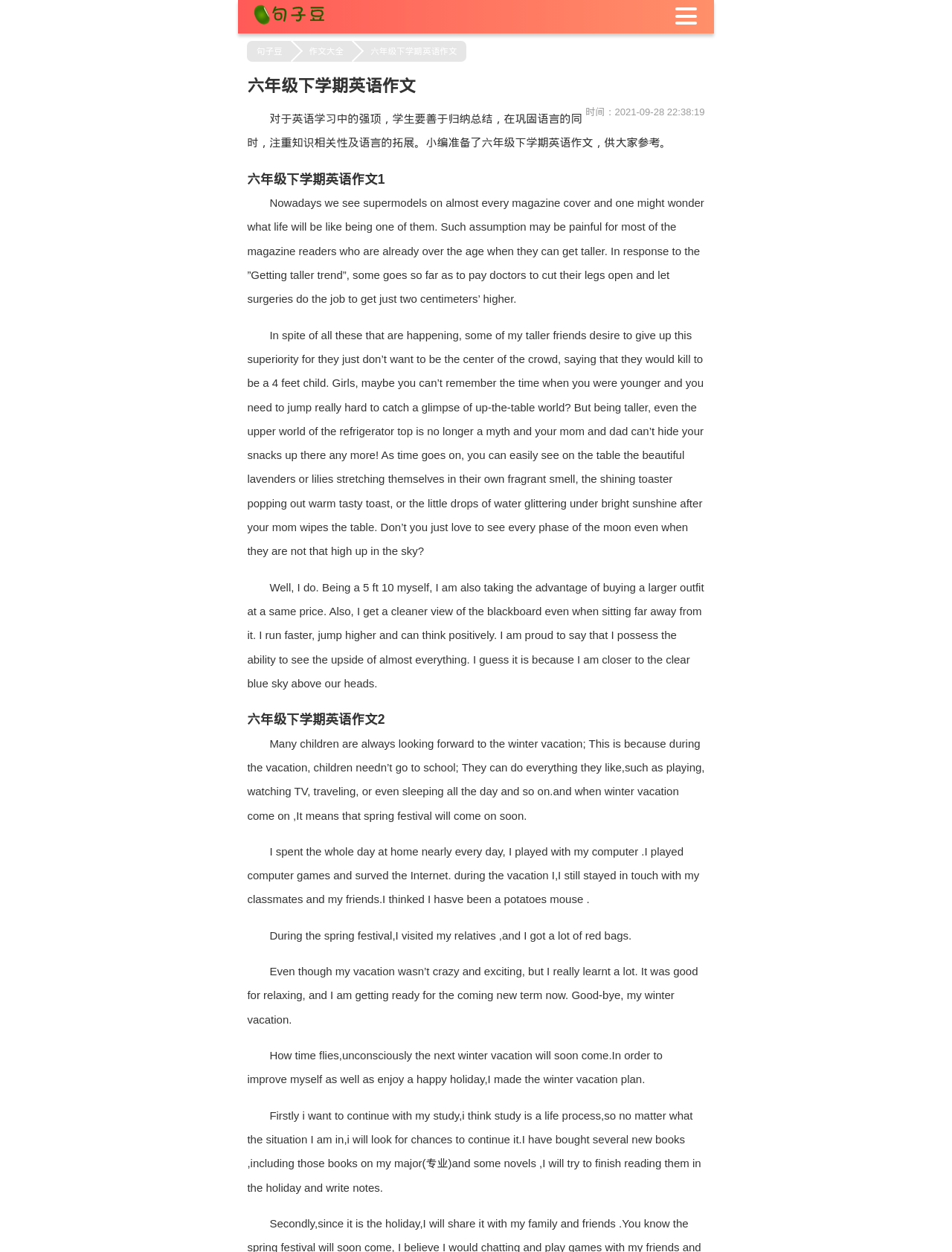Describe all the key features and sections of the webpage thoroughly.

This webpage appears to be a collection of English essays for 6th-grade students. At the top, there is a logo "句子豆" (a Chinese phrase meaning "sentence bean") accompanied by an image, which is likely the website's branding. Below the logo, there are three links: "句子豆", "作文大全" (meaning "composition collection"), and "六年级下学期英语作文" (meaning "6th-grade second semester English composition").

The main content of the webpage is divided into sections, each with a heading indicating the essay title, such as "六年级下学期英语作文1" (meaning "6th-grade second semester English composition 1"). There are four essays in total, each with a unique topic and content. The essays are written in English, and they discuss various topics, including the advantages of being tall, winter vacation, and personal growth.

The essays are presented in a clean and organized manner, with each paragraph separated by a blank line. The text is written in a clear and readable font, making it easy to follow along. There are no images or other multimedia elements within the essays themselves, but the logo at the top of the page adds a touch of visual interest.

Overall, this webpage appears to be a useful resource for 6th-grade students looking to improve their English writing skills, with a collection of essays that cover a range of topics and provide examples of well-structured writing.